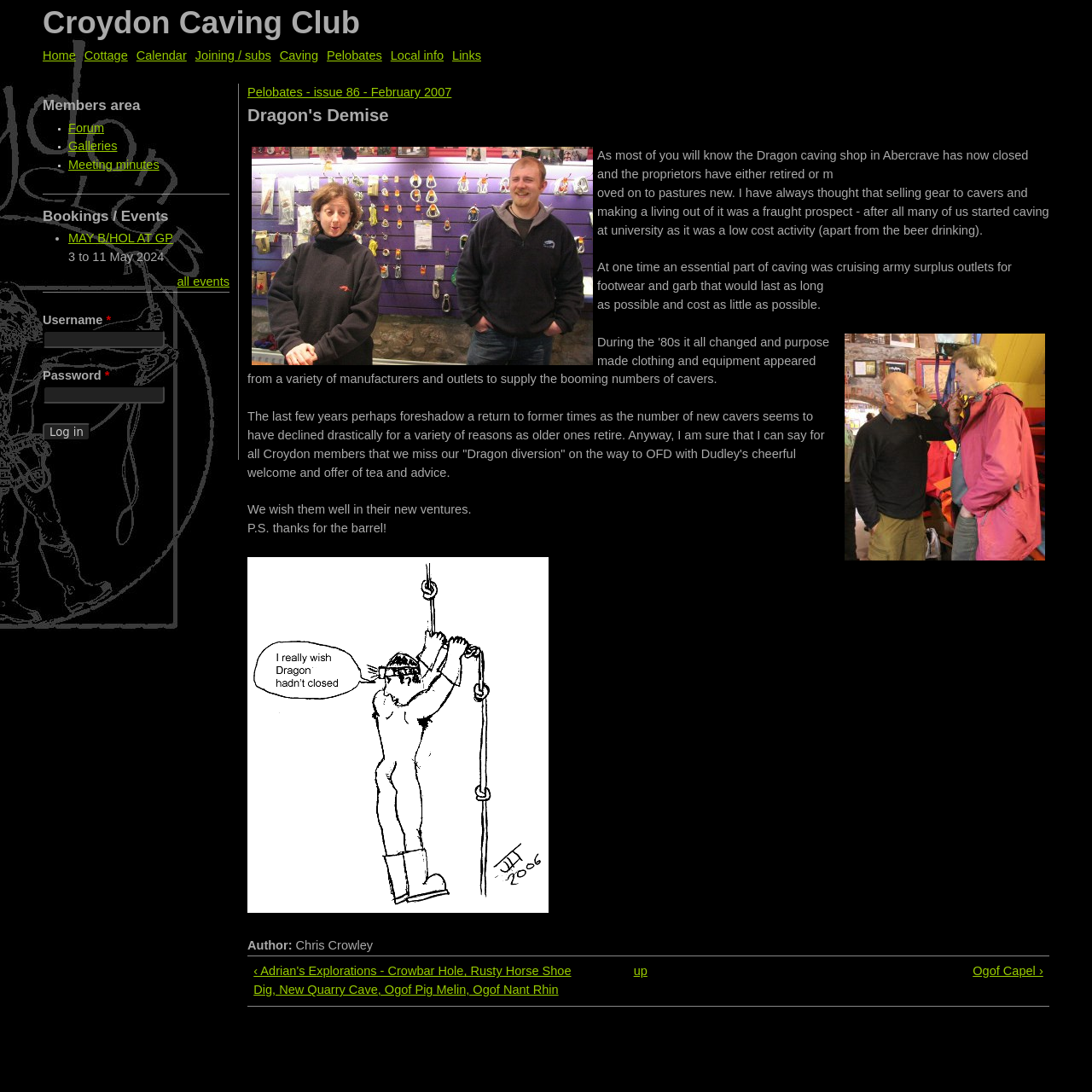Determine the coordinates of the bounding box that should be clicked to complete the instruction: "Log in to the website". The coordinates should be represented by four float numbers between 0 and 1: [left, top, right, bottom].

[0.039, 0.387, 0.083, 0.404]